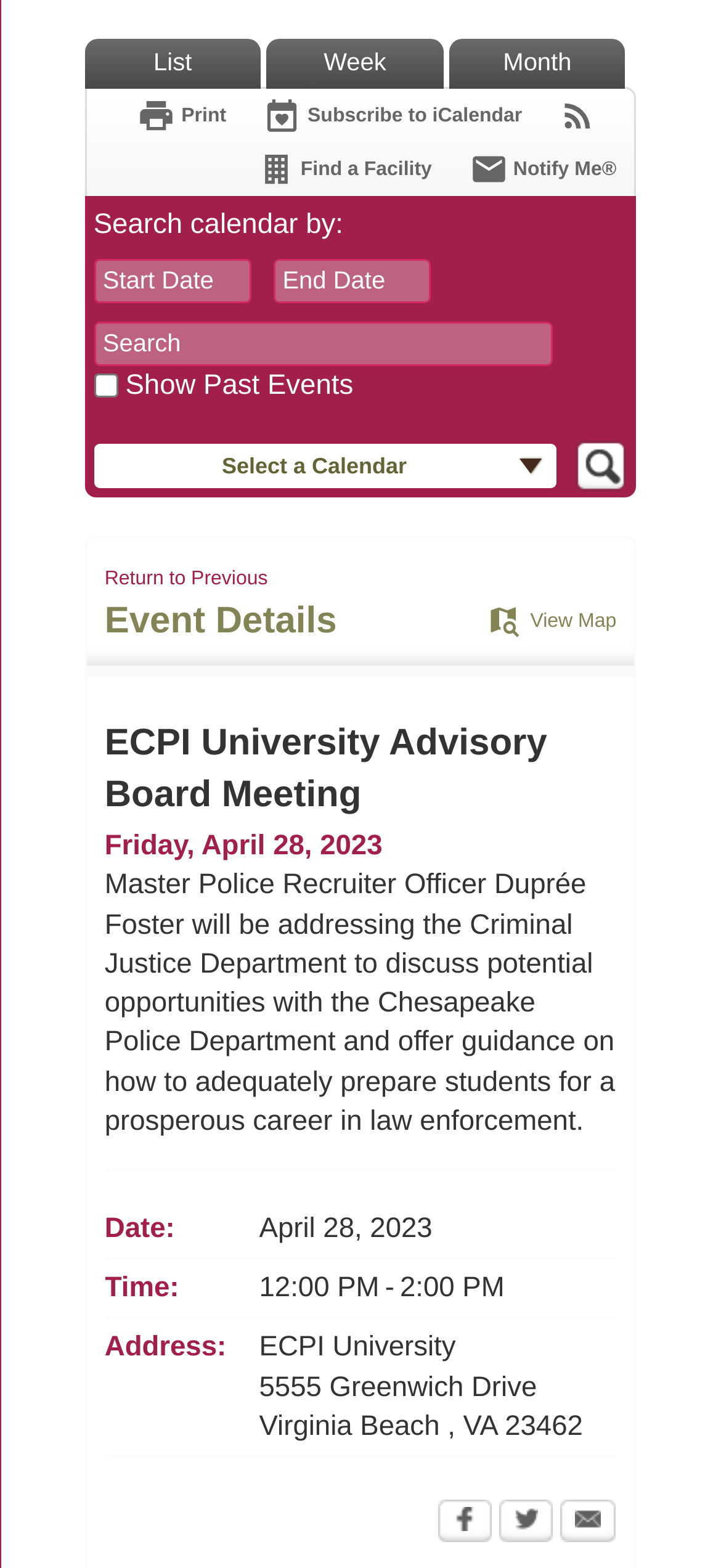Can you determine the bounding box coordinates of the area that needs to be clicked to fulfill the following instruction: "View RSS feeds"?

[0.775, 0.061, 0.829, 0.086]